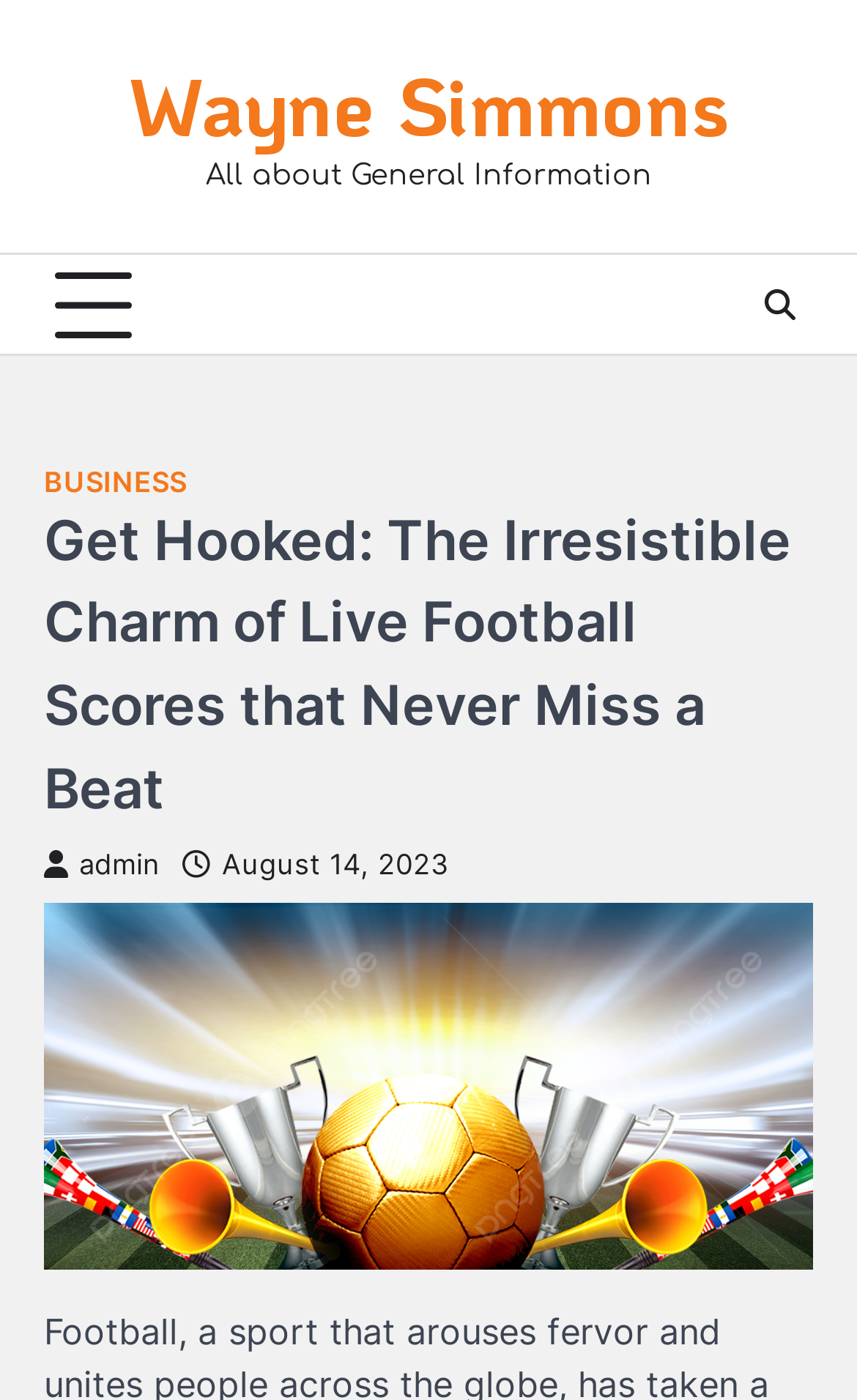Find the bounding box of the UI element described as follows: "August 14, 2023August 14, 2023".

[0.213, 0.606, 0.523, 0.63]